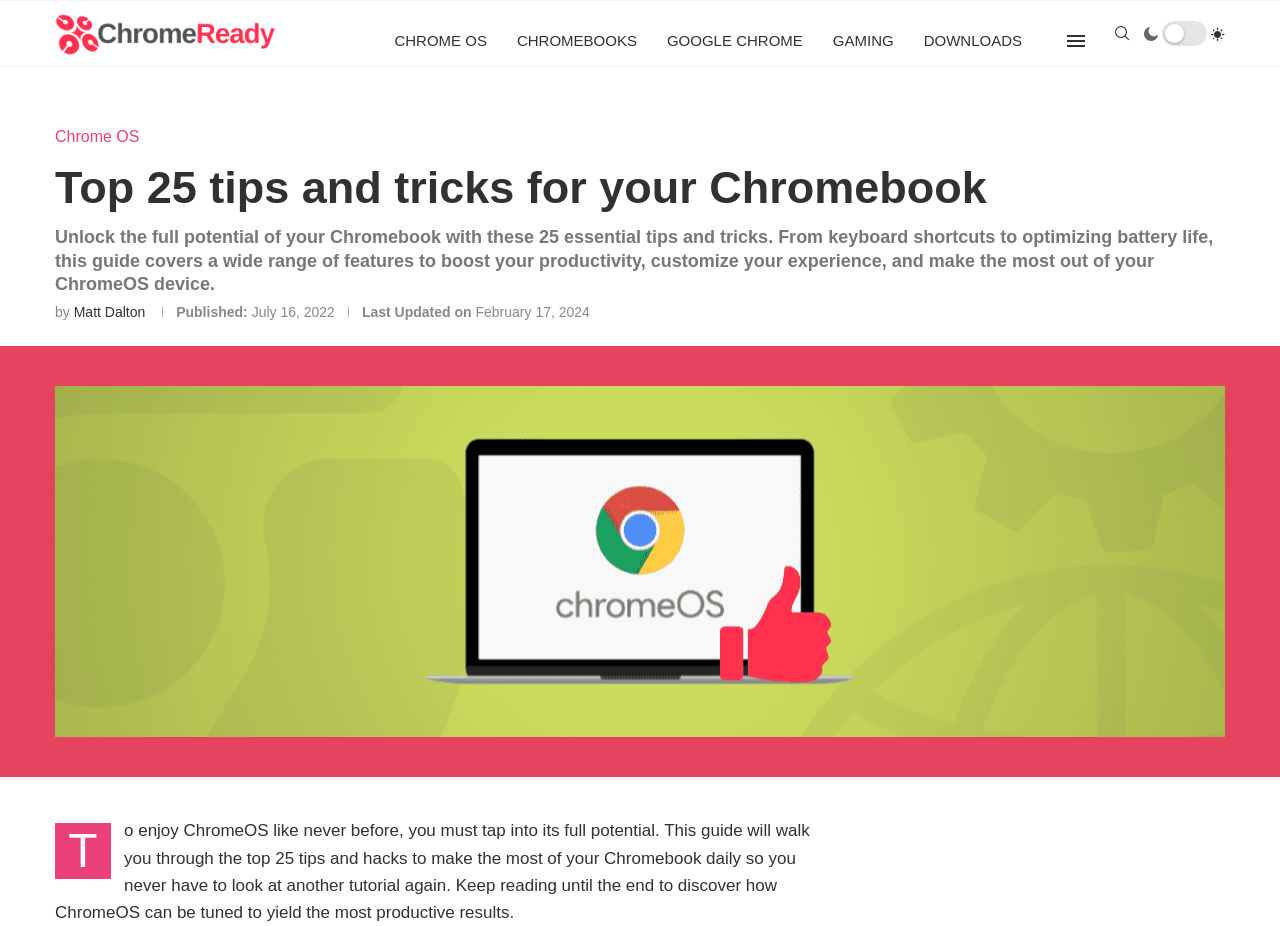Find the bounding box coordinates for the area that should be clicked to accomplish the instruction: "View the full guide".

[0.043, 0.433, 0.957, 0.812]